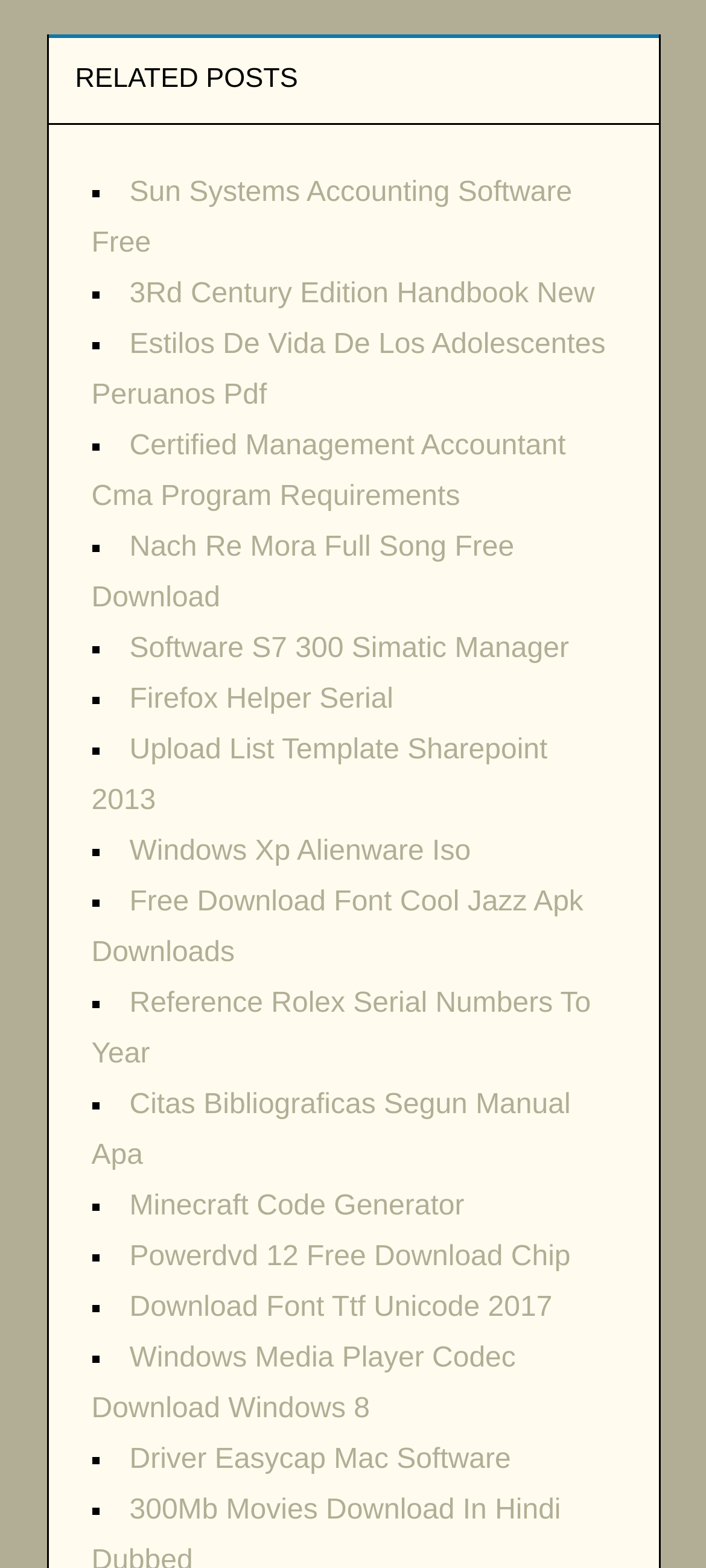Find the bounding box coordinates for the area you need to click to carry out the instruction: "Open 'Certified Management Accountant Cma Program Requirements'". The coordinates should be four float numbers between 0 and 1, indicated as [left, top, right, bottom].

[0.129, 0.275, 0.801, 0.327]